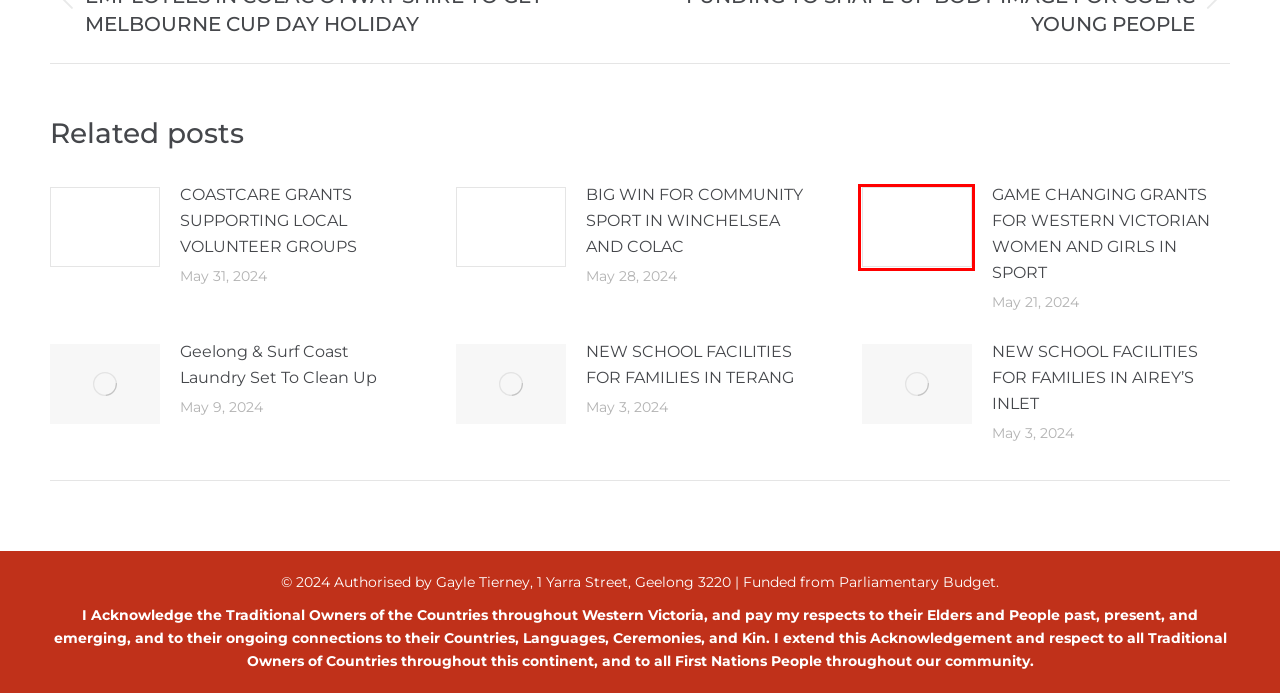Check out the screenshot of a webpage with a red rectangle bounding box. Select the best fitting webpage description that aligns with the new webpage after clicking the element inside the bounding box. Here are the candidates:
A. NEW SCHOOL FACILITIES FOR FAMILIES IN AIREY’S INLET - Gayle Tierney
B. FUNDING TO SHAPE UP BODY IMAGE FOR COLAC YOUNG PEOPLE - Gayle Tierney
C. COASTCARE GRANTS SUPPORTING LOCAL VOLUNTEER GROUPS - Gayle Tierney
D. GAME CHANGING GRANTS FOR WESTERN VICTORIAN WOMEN AND GIRLS IN SPORT - Gayle Tierney
E. Youth Central | Victoria
F. Geelong & Surf Coast Laundry Set To Clean Up - Gayle Tierney
G. BIG WIN FOR COMMUNITY SPORT IN WINCHELSEA AND COLAC - Gayle Tierney
H. NEW SCHOOL FACILITIES FOR FAMILIES IN TERANG - Gayle Tierney

D